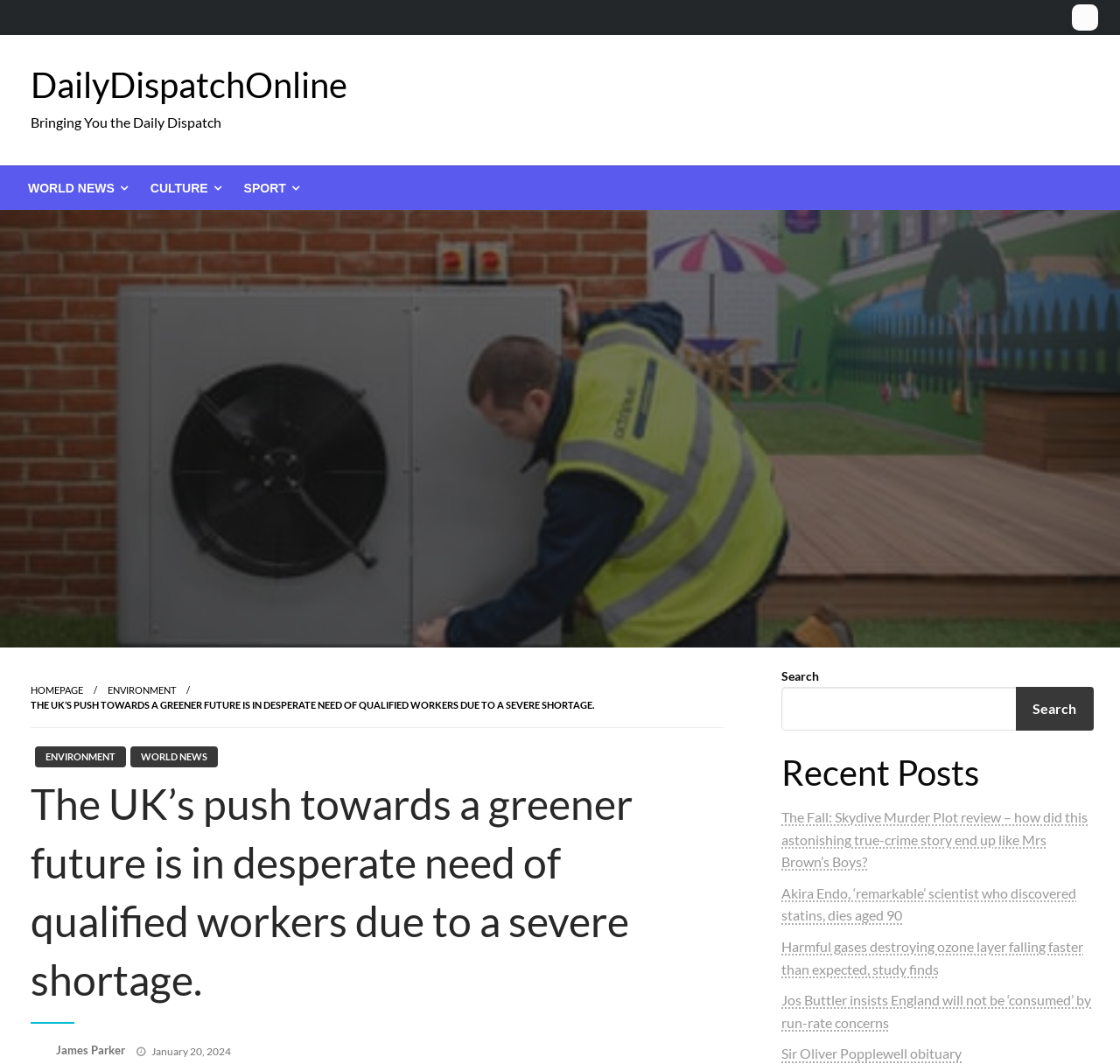Determine the bounding box coordinates of the section I need to click to execute the following instruction: "Click on the 'ENVIRONMENT' link". Provide the coordinates as four float numbers between 0 and 1, i.e., [left, top, right, bottom].

[0.096, 0.643, 0.157, 0.654]